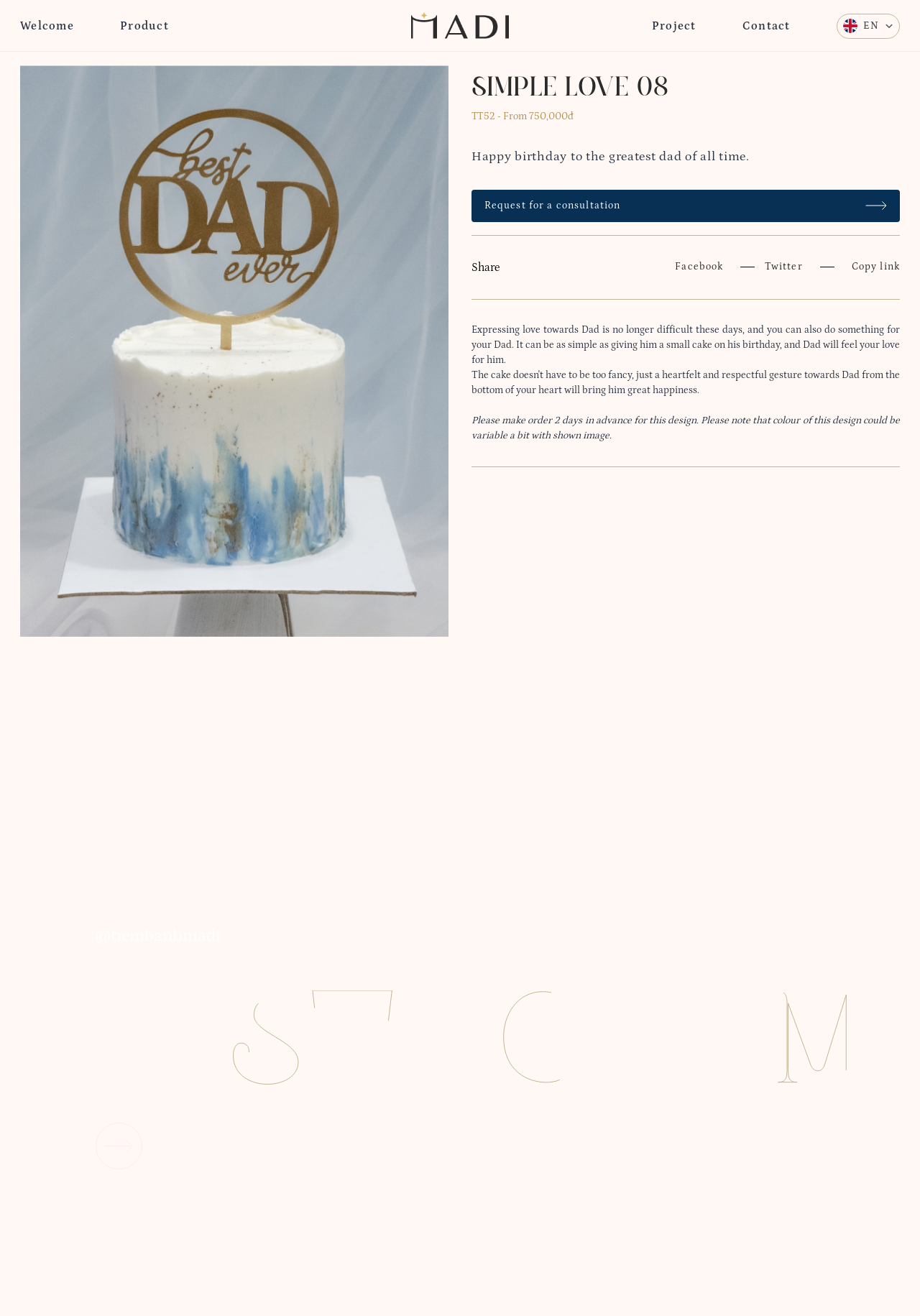Locate the bounding box coordinates of the area where you should click to accomplish the instruction: "Click on the HOME link".

None